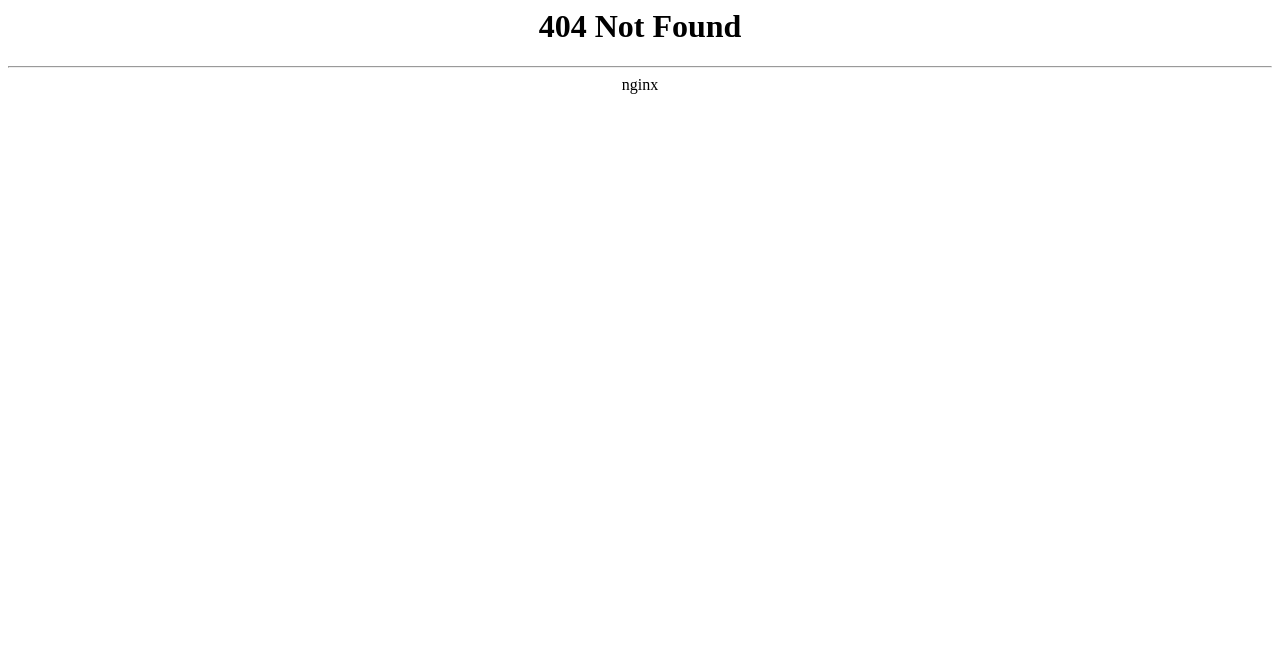Can you determine the main header of this webpage?

404 Not Found